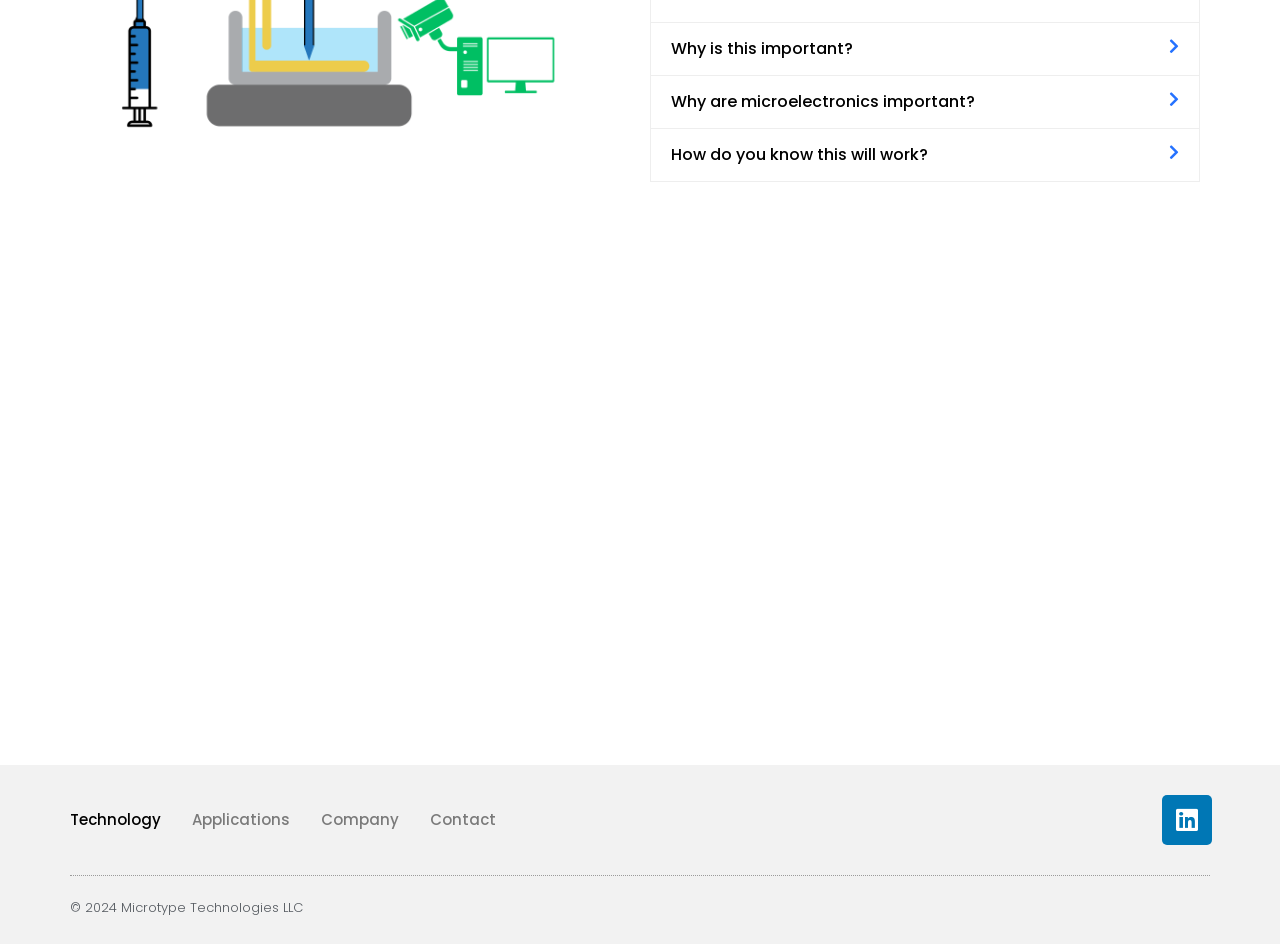Based on the element description Why is this important?, identify the bounding box of the UI element in the given webpage screenshot. The coordinates should be in the format (top-left x, top-left y, bottom-right x, bottom-right y) and must be between 0 and 1.

[0.509, 0.025, 0.937, 0.08]